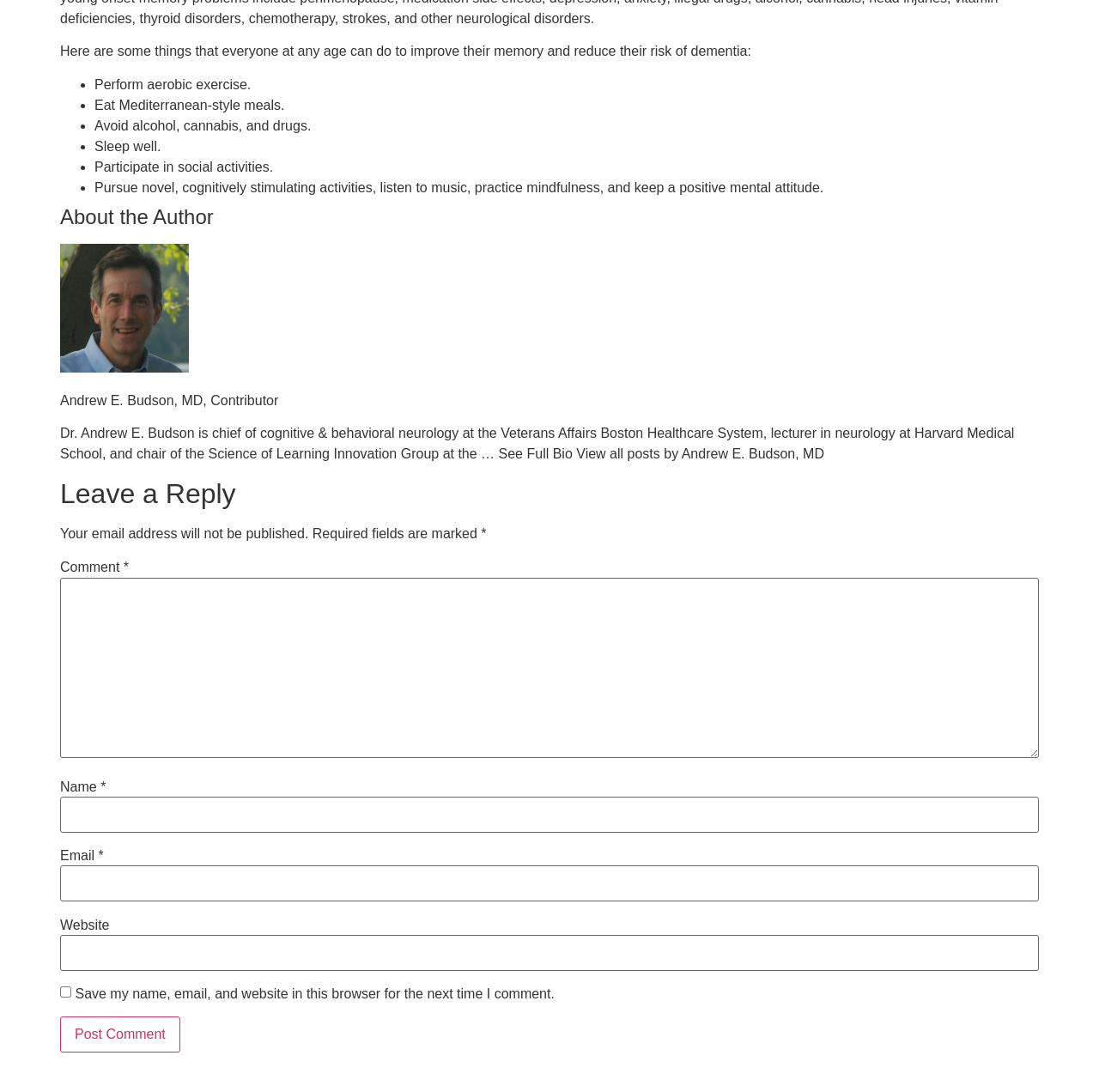Identify and provide the bounding box for the element described by: "Contact Us".

None